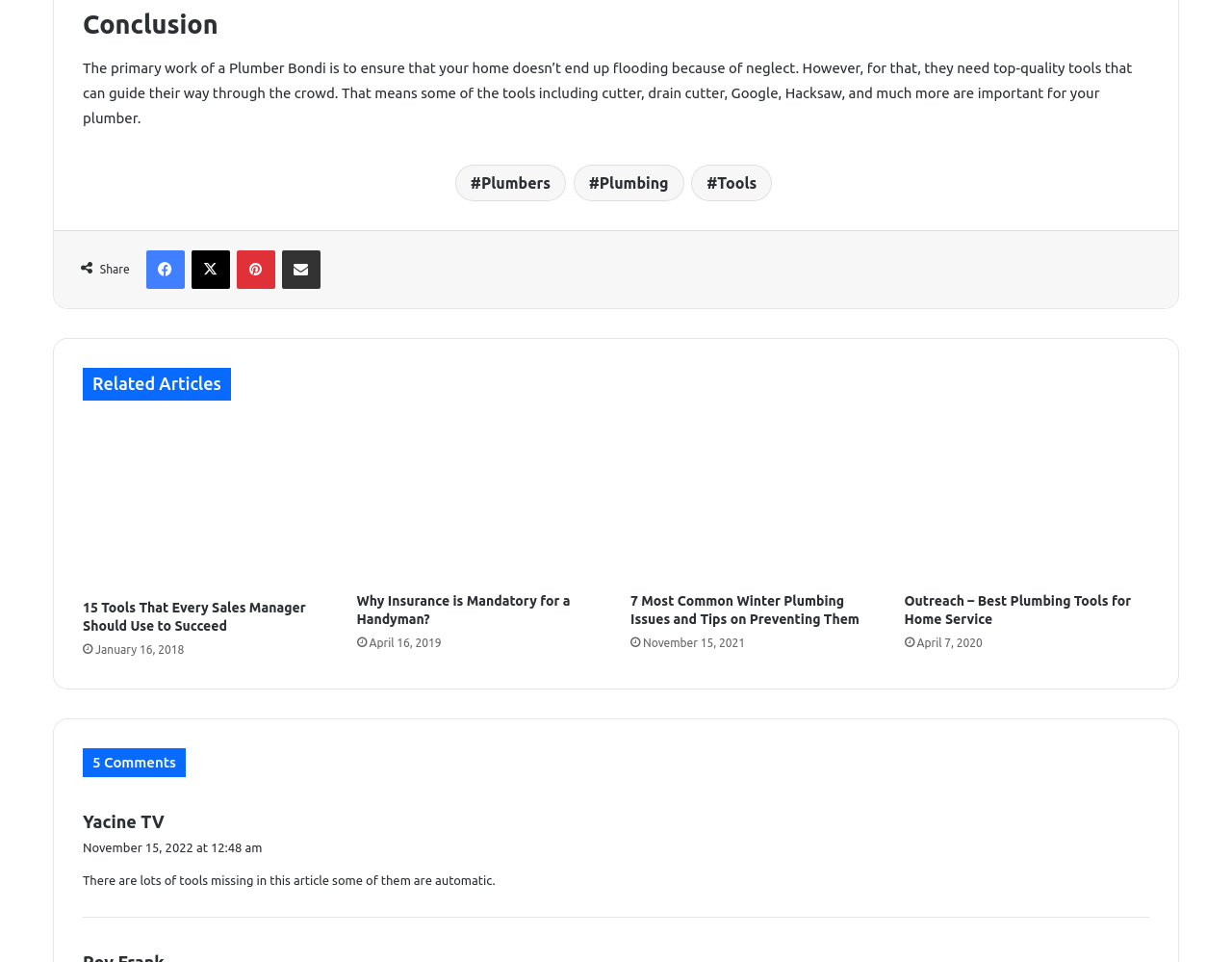Find the bounding box coordinates of the clickable element required to execute the following instruction: "Check 'Why Insurance is Mandatory for a Handyman?'". Provide the coordinates as four float numbers between 0 and 1, i.e., [left, top, right, bottom].

[0.289, 0.436, 0.488, 0.606]